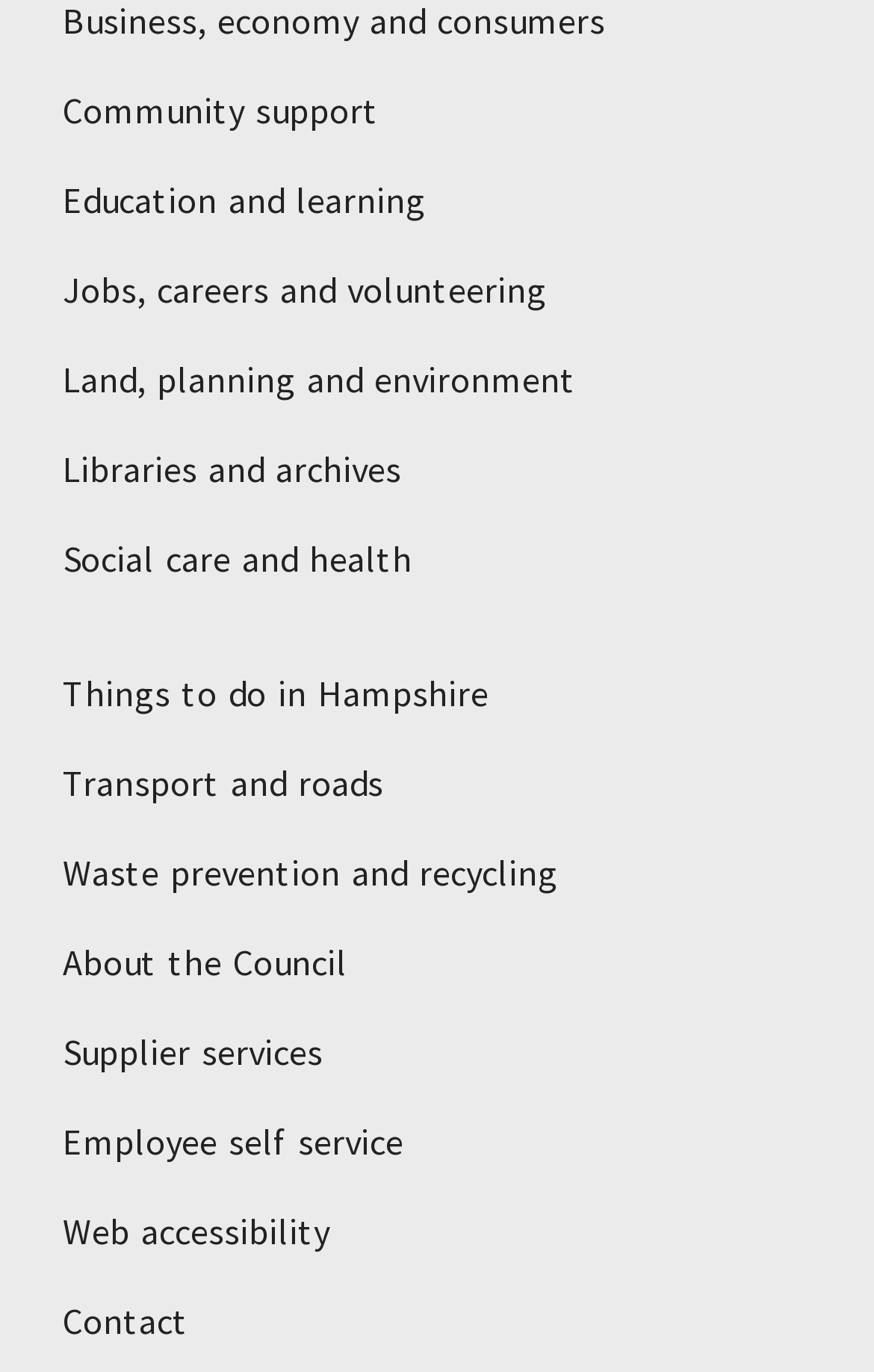Please specify the bounding box coordinates of the element that should be clicked to execute the given instruction: 'Find jobs and career opportunities'. Ensure the coordinates are four float numbers between 0 and 1, expressed as [left, top, right, bottom].

[0.051, 0.178, 0.949, 0.243]